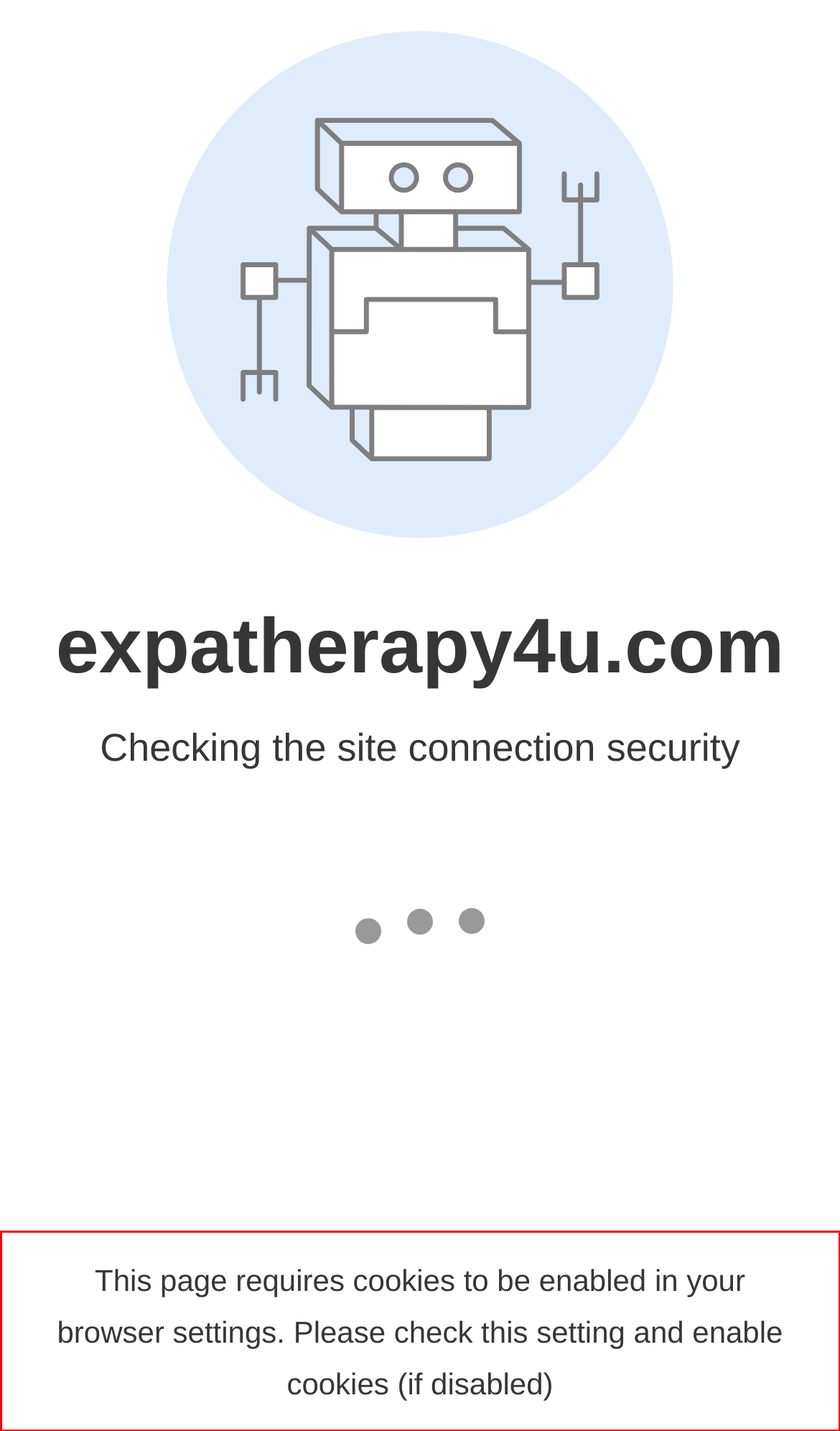Given a screenshot of a webpage containing a red rectangle bounding box, extract and provide the text content found within the red bounding box.

This page requires cookies to be enabled in your browser settings. Please check this setting and enable cookies (if disabled)